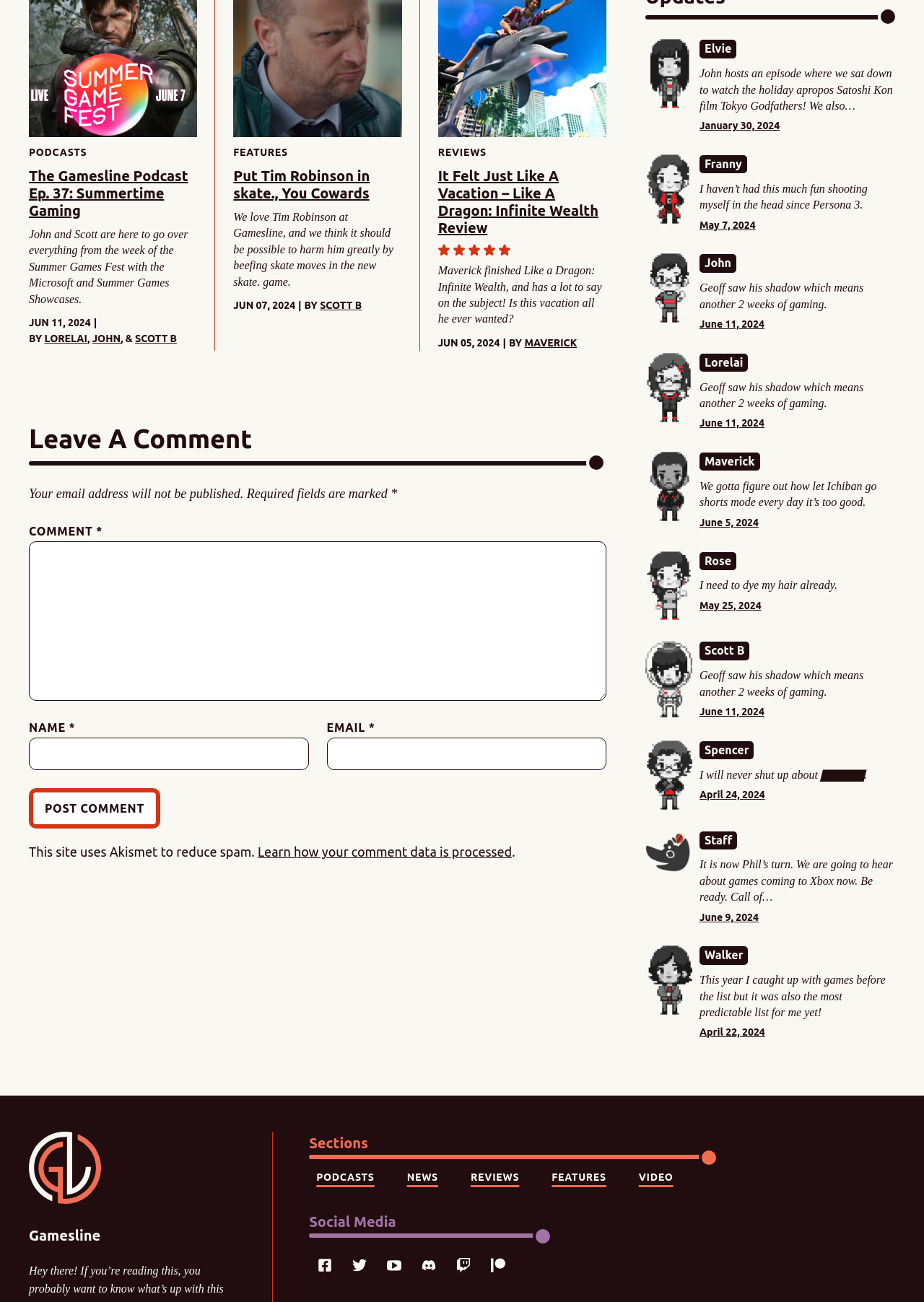Please indicate the bounding box coordinates for the clickable area to complete the following task: "Click the 'It Felt Just Like A Vacation – Like A Dragon: Infinite Wealth Review' link". The coordinates should be specified as four float numbers between 0 and 1, i.e., [left, top, right, bottom].

[0.474, 0.129, 0.648, 0.181]